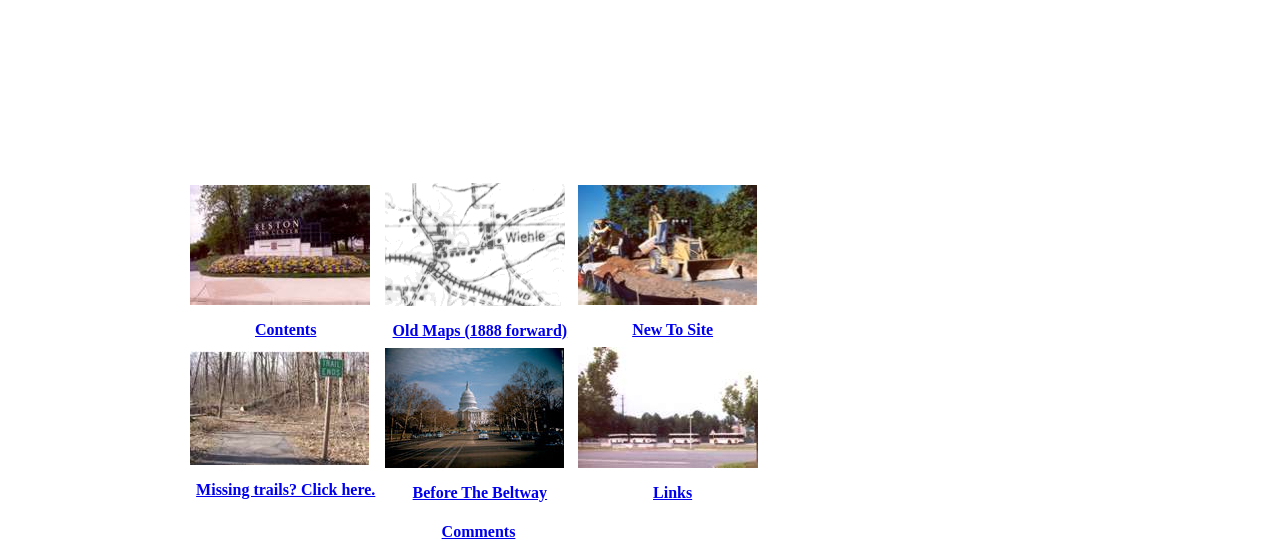What are the three main categories on the webpage?
Please provide a single word or phrase as your answer based on the screenshot.

Contents, Old Maps, New to Site